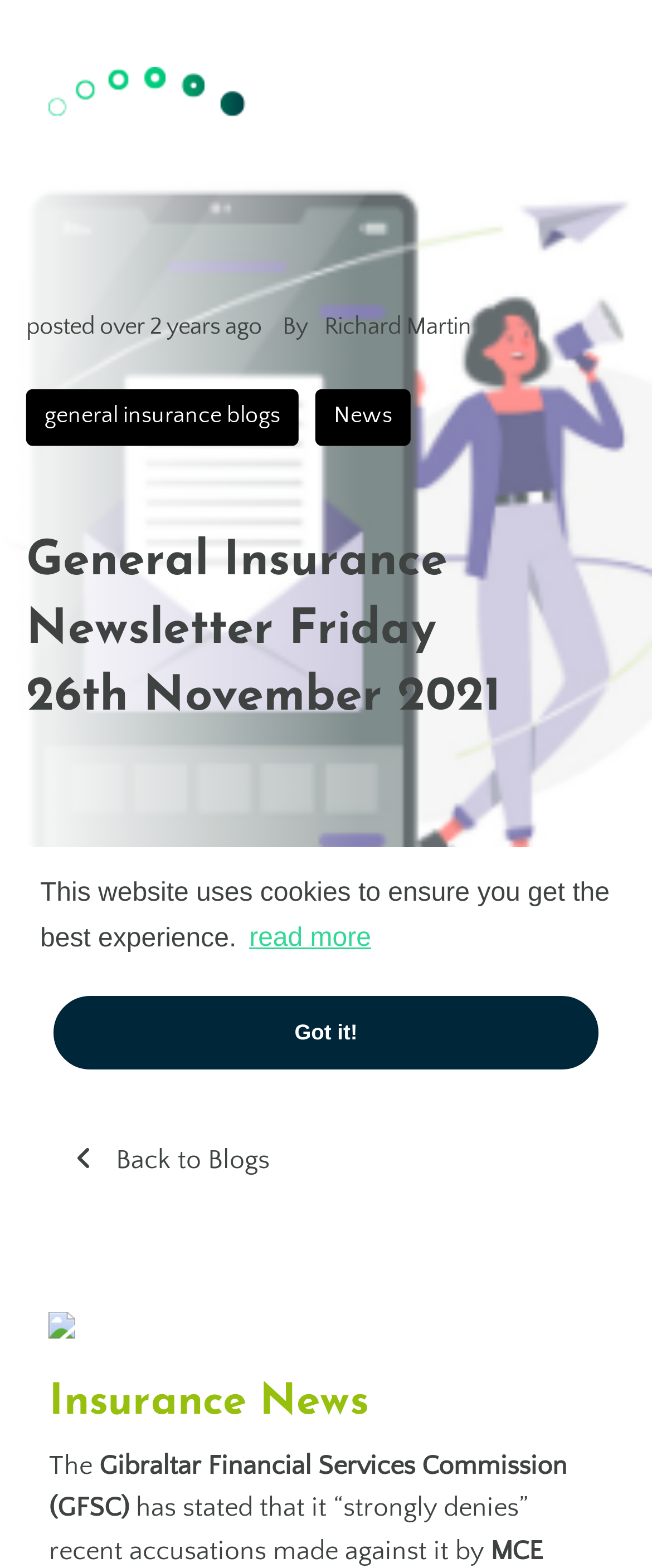Use one word or a short phrase to answer the question provided: 
What is the topic of the latest news?

Gibraltar Financial Services Commission